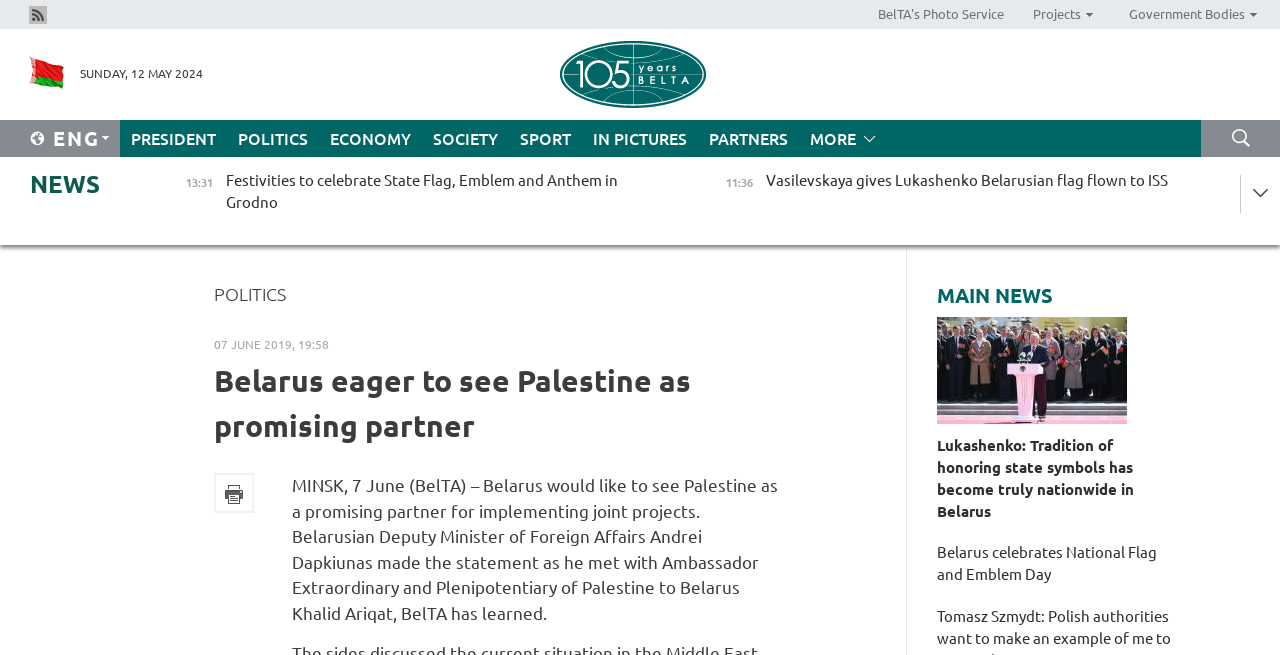Please identify the bounding box coordinates for the region that you need to click to follow this instruction: "View BelTA's Photo Service".

[0.686, 0.0, 0.784, 0.044]